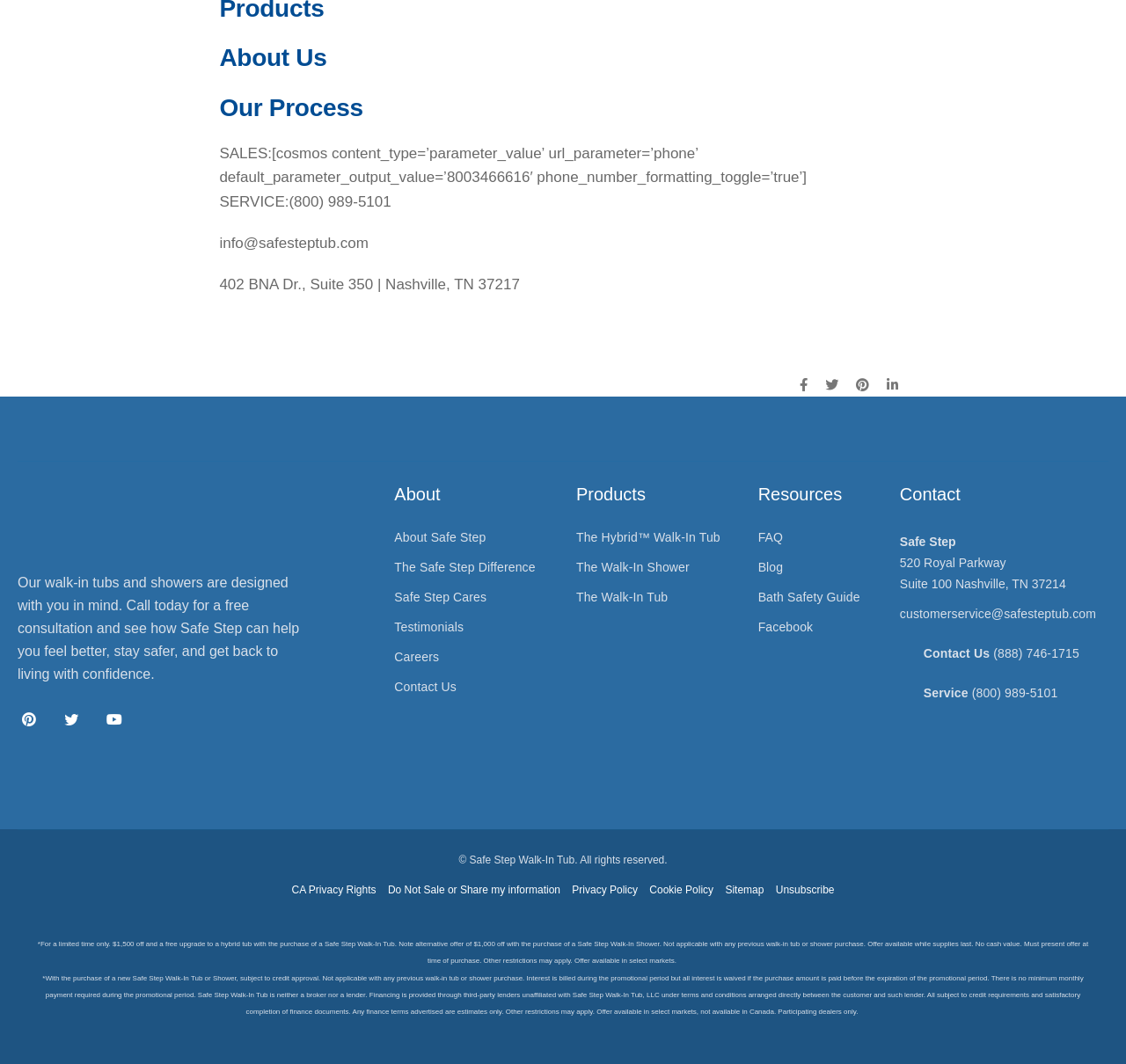Please determine the bounding box of the UI element that matches this description: FAQ. The coordinates should be given as (top-left x, top-left y, bottom-right x, bottom-right y), with all values between 0 and 1.

[0.673, 0.498, 0.695, 0.512]